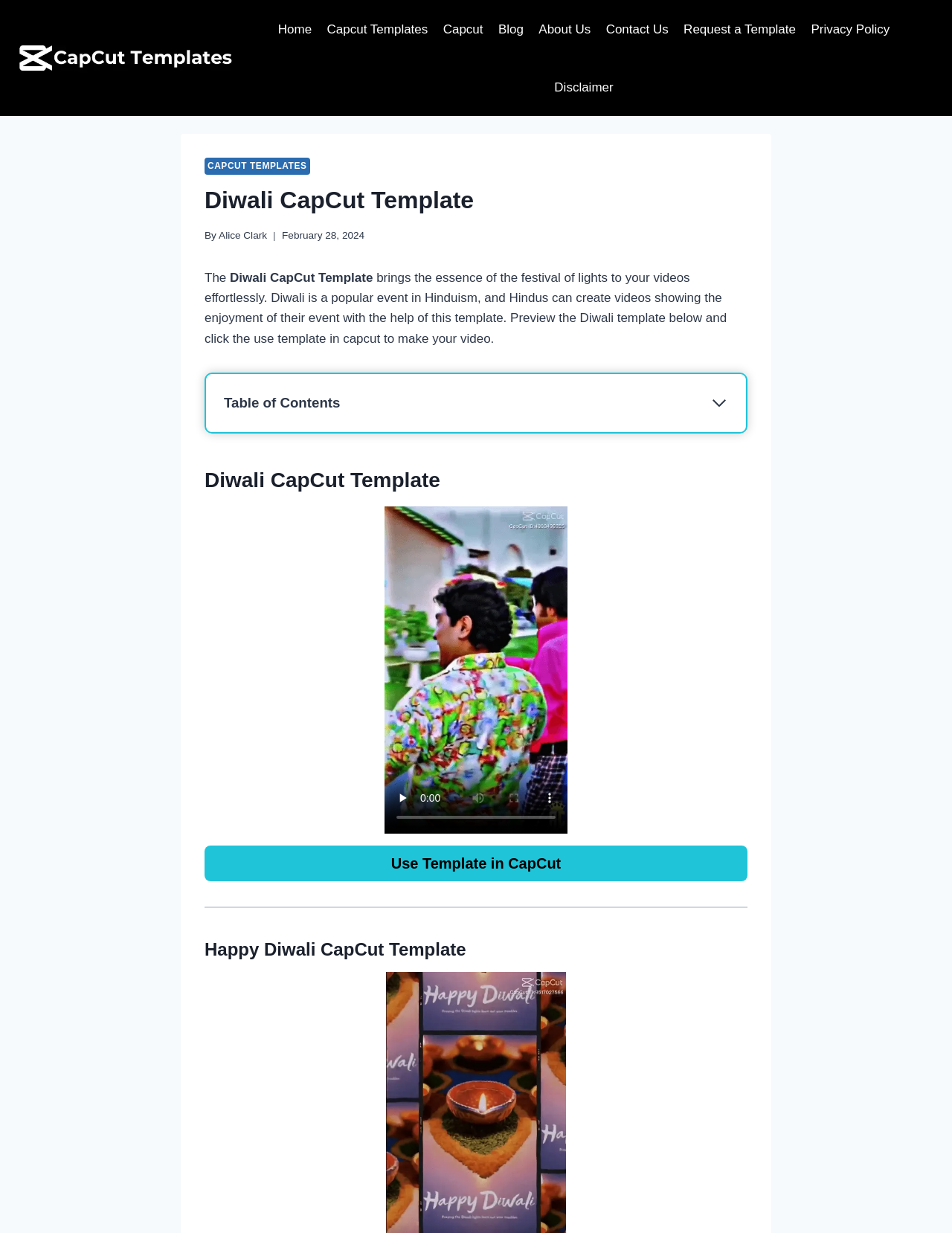Kindly determine the bounding box coordinates for the clickable area to achieve the given instruction: "Expand the table of contents".

[0.235, 0.318, 0.765, 0.336]